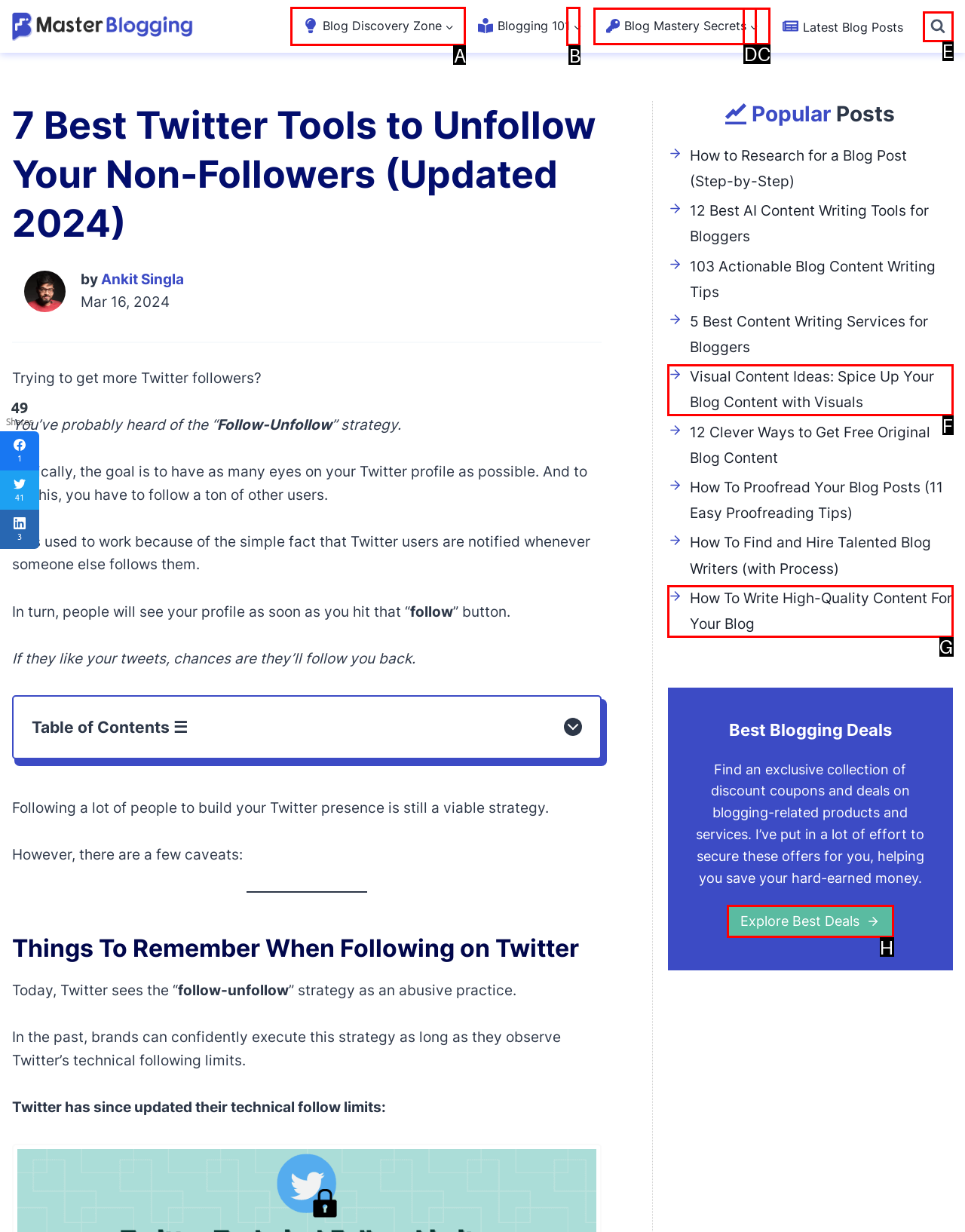Identify the letter of the UI element that fits the description: parent_node: Blogging 101 aria-label="Child menu"
Respond with the letter of the option directly.

B